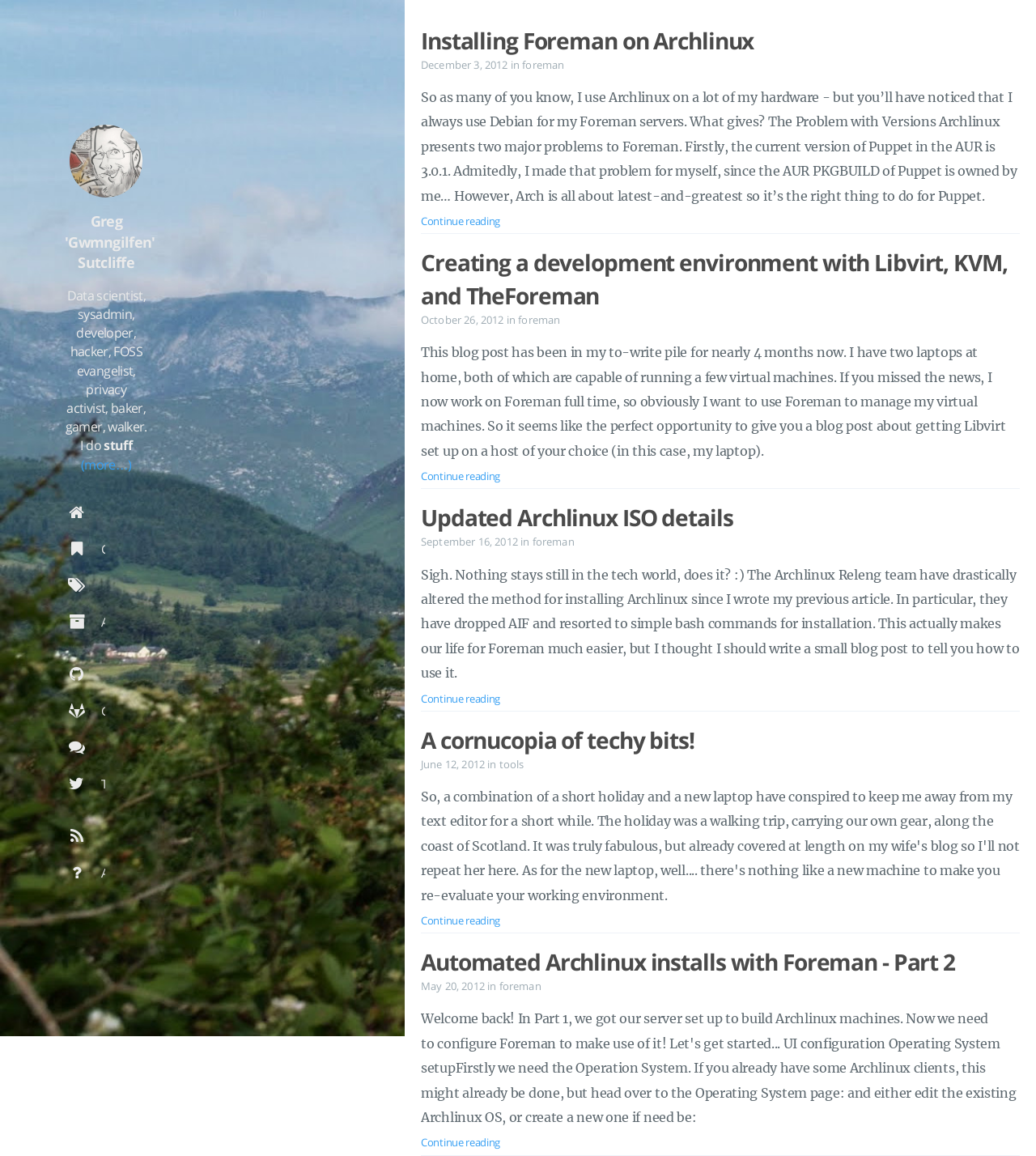Please determine the bounding box coordinates, formatted as (top-left x, top-left y, bottom-right x, bottom-right y), with all values as floating point numbers between 0 and 1. Identify the bounding box of the region described as: Continue reading

[0.406, 0.185, 0.483, 0.198]